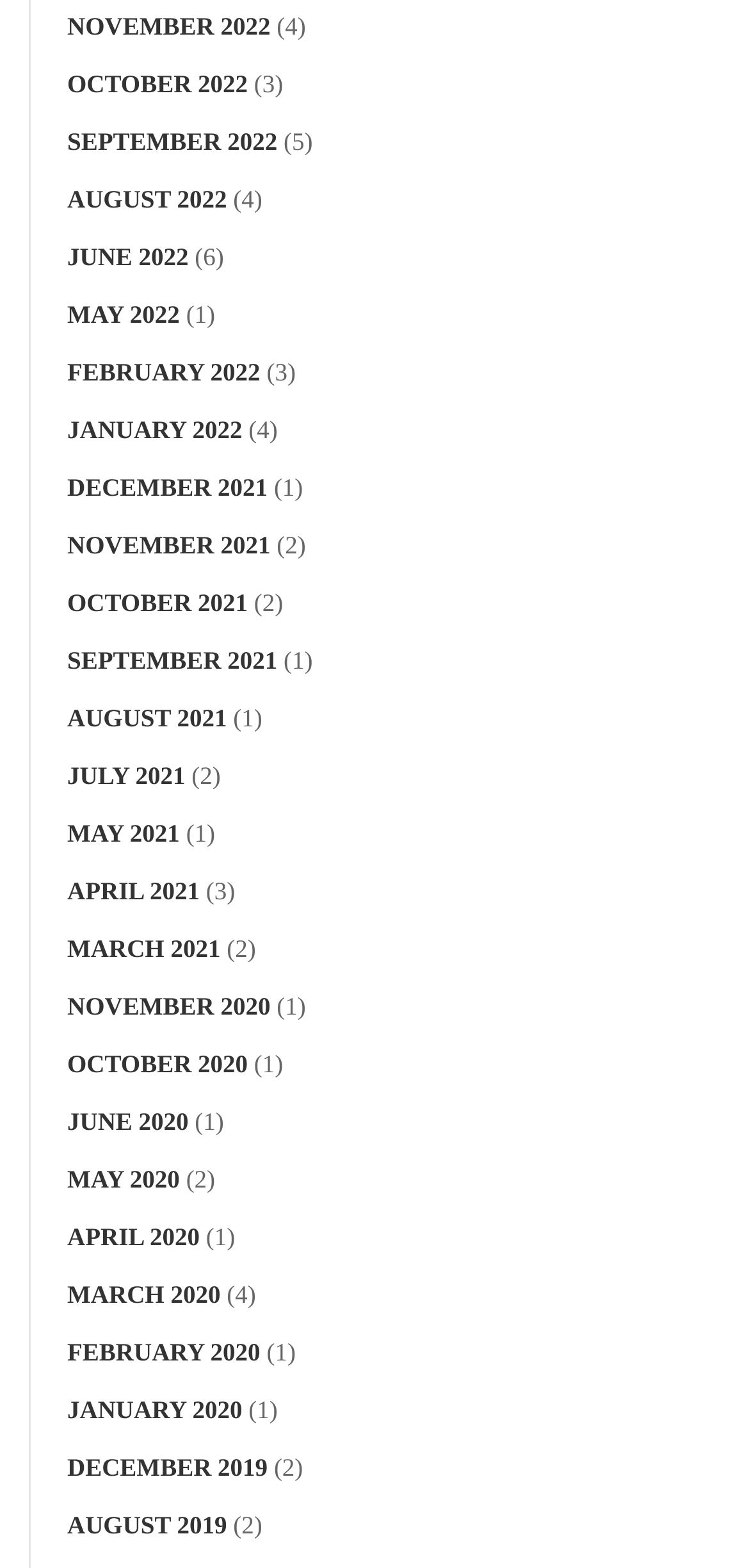How many links are there for the year 2021?
Answer with a single word or phrase by referring to the visual content.

5